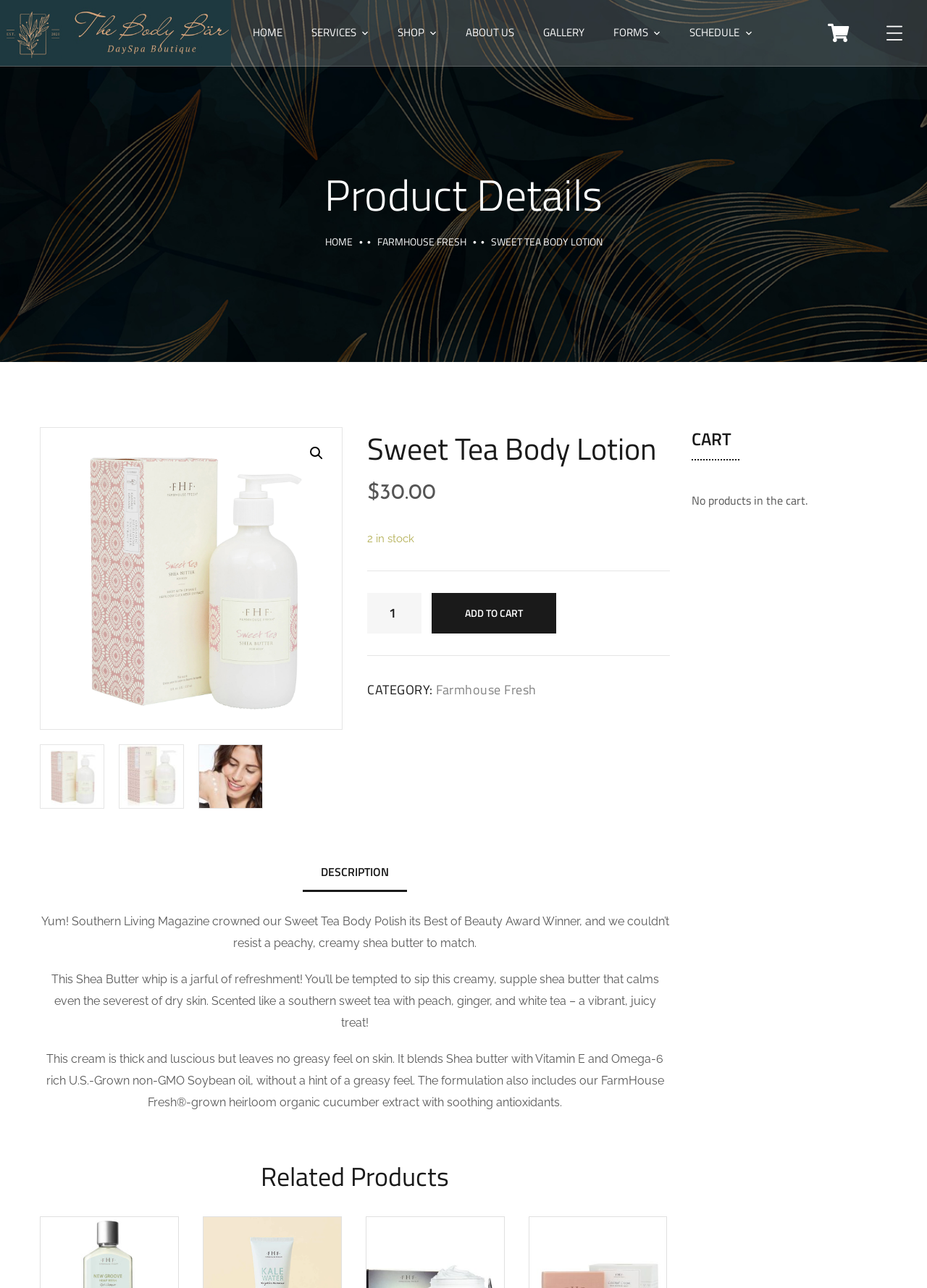Provide the bounding box coordinates of the HTML element this sentence describes: "Forms".

[0.662, 0.0, 0.712, 0.051]